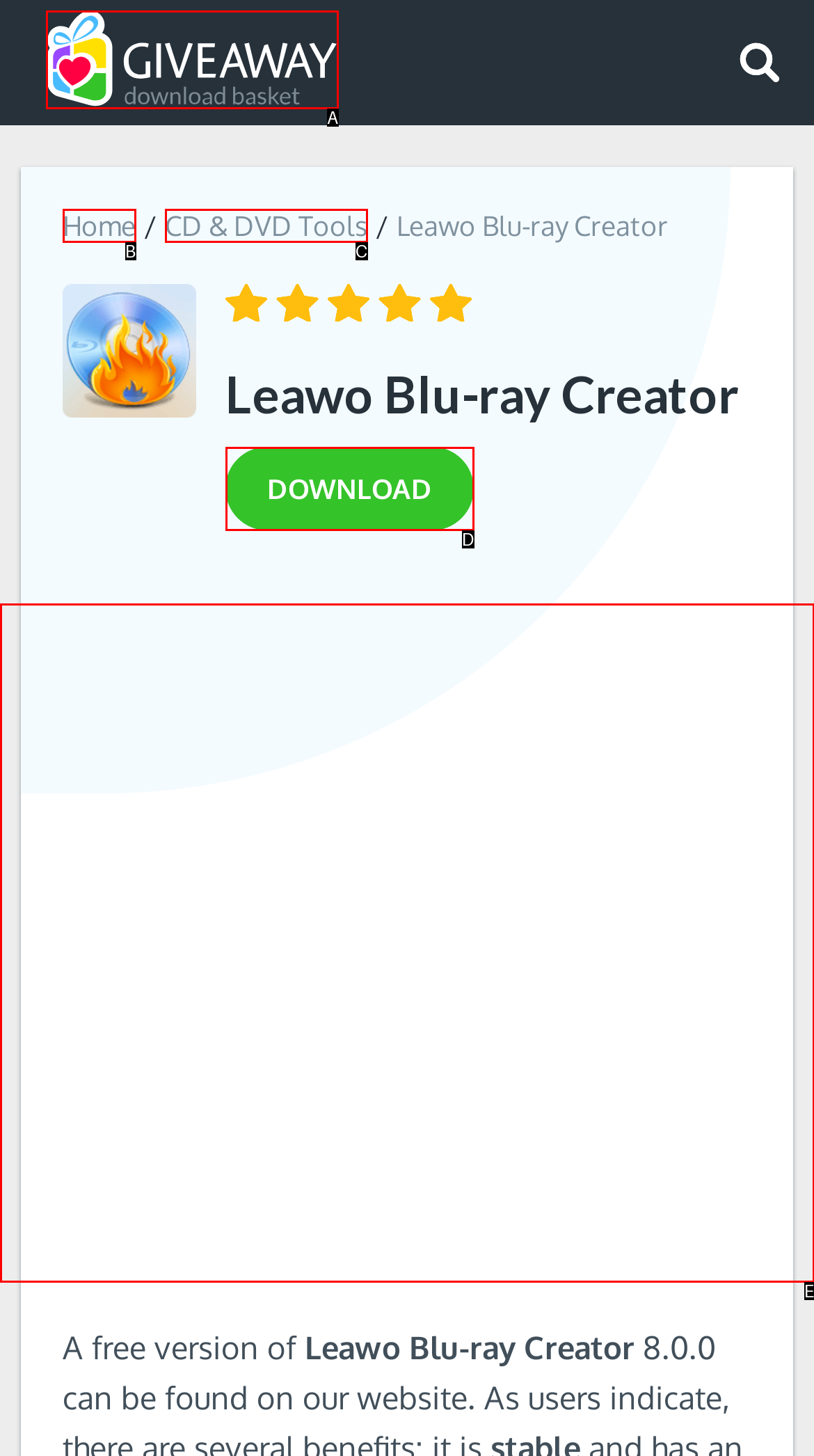Select the letter from the given choices that aligns best with the description: aria-label="Advertisement" name="aswift_0" title="Advertisement". Reply with the specific letter only.

E